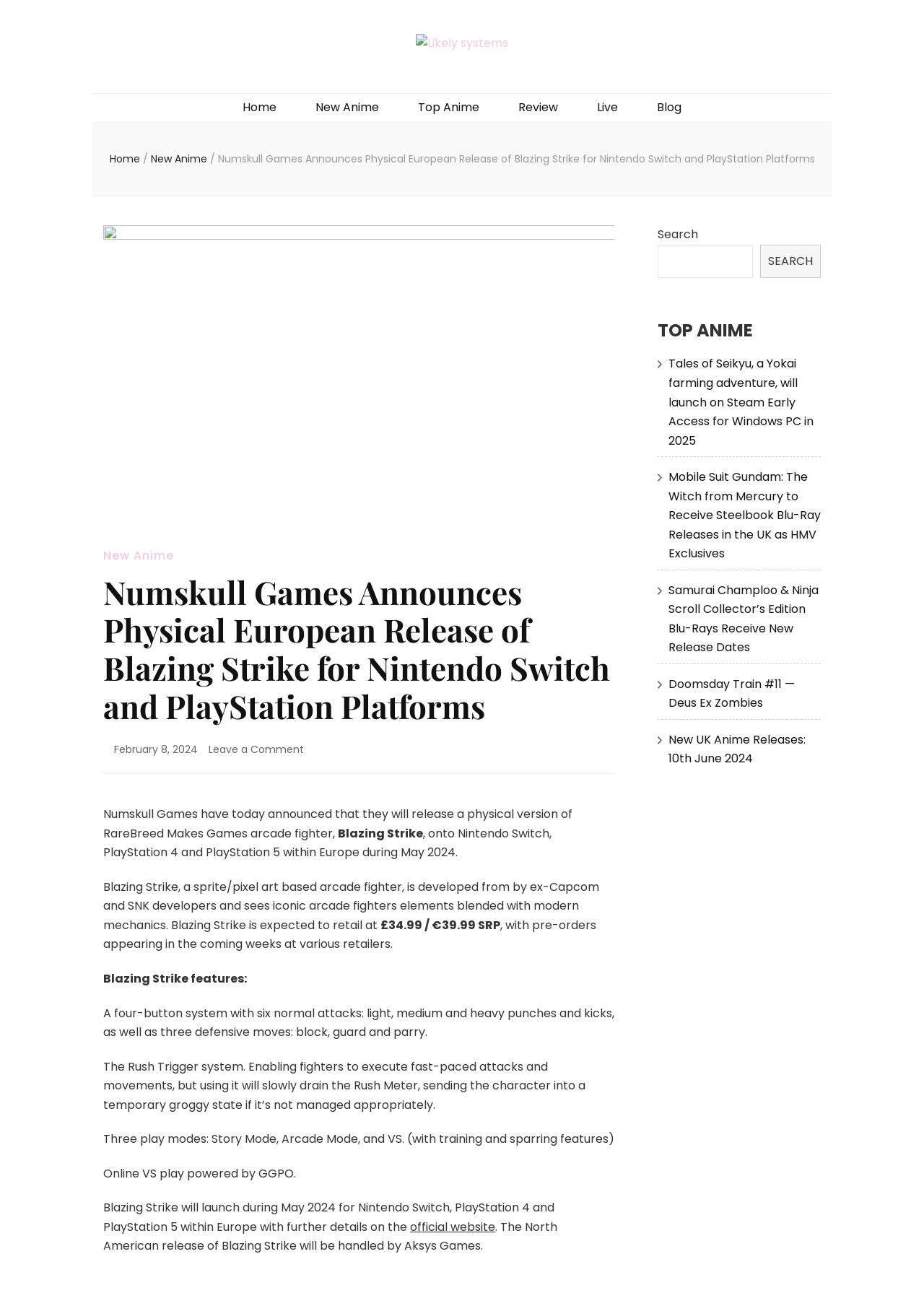What is the release window for Blazing Strike in Europe?
Please ensure your answer is as detailed and informative as possible.

The question is asking about the release window for Blazing Strike in Europe. By looking at the webpage, we can see that the article mentions that Blazing Strike will launch during May 2024 for Nintendo Switch, PlayStation 4, and PlayStation 5 within Europe.